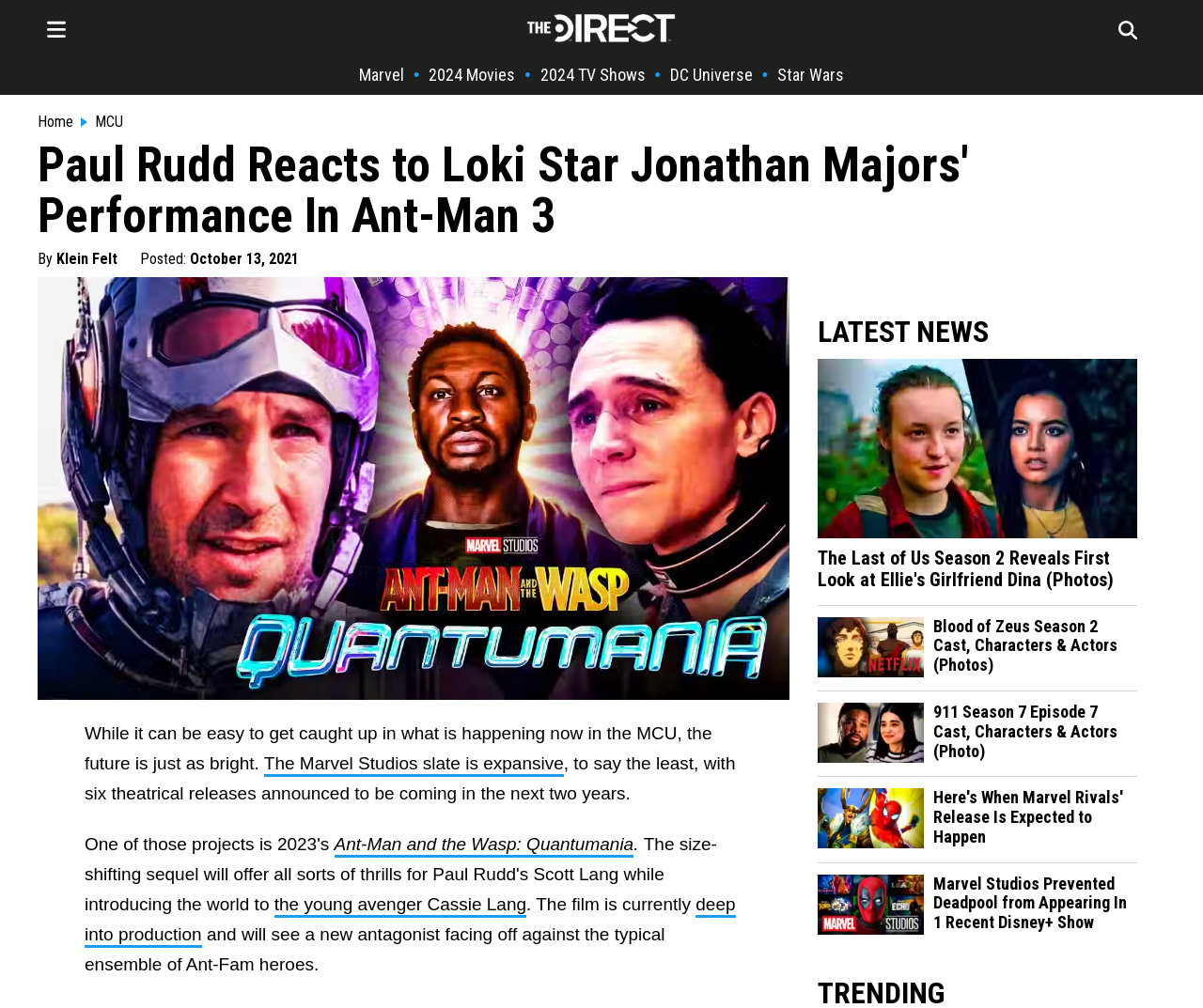For the following element description, predict the bounding box coordinates in the format (top-left x, top-left y, bottom-right x, bottom-right y). All values should be floating point numbers between 0 and 1. Description: aria-label="The Direct Homepage"

[0.438, 0.029, 0.562, 0.045]